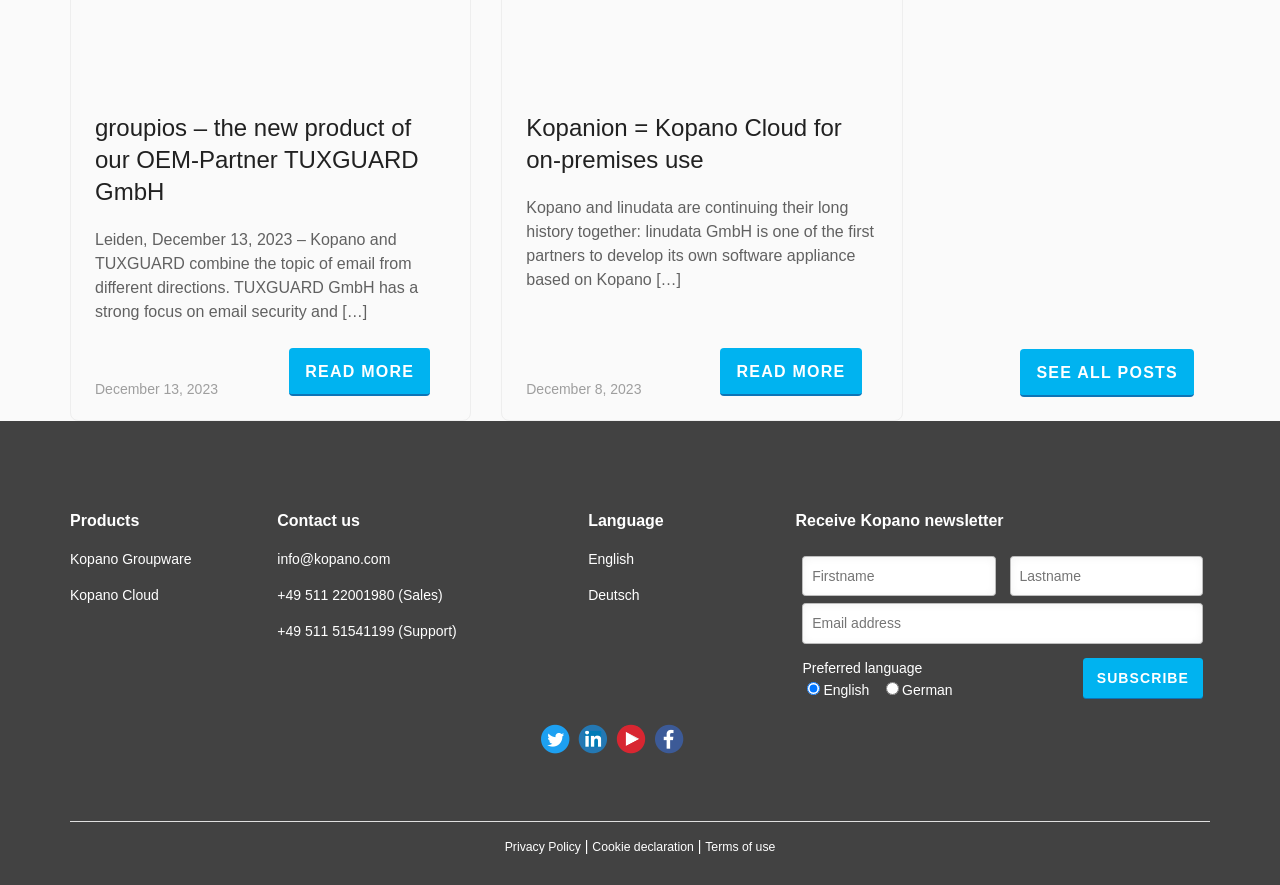Please identify the bounding box coordinates of the clickable region that I should interact with to perform the following instruction: "Subscribe to the newsletter". The coordinates should be expressed as four float numbers between 0 and 1, i.e., [left, top, right, bottom].

[0.846, 0.743, 0.94, 0.79]